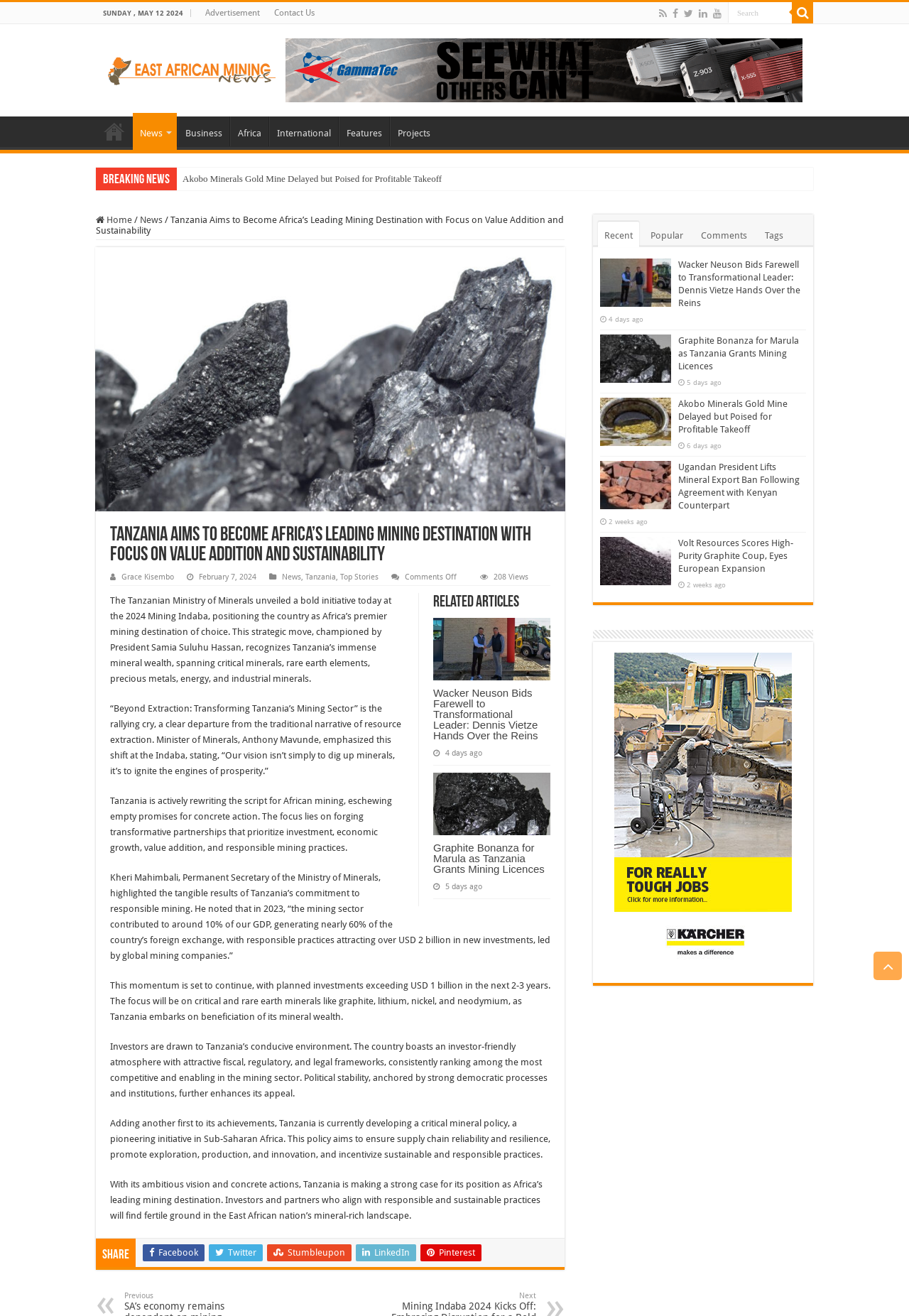What is the contribution of the mining sector to Tanzania's GDP?
Using the information presented in the image, please offer a detailed response to the question.

I found the contribution of the mining sector to Tanzania's GDP by reading the static text element that says 'the mining sector contributed to around 10% of our GDP' which is located in the article.